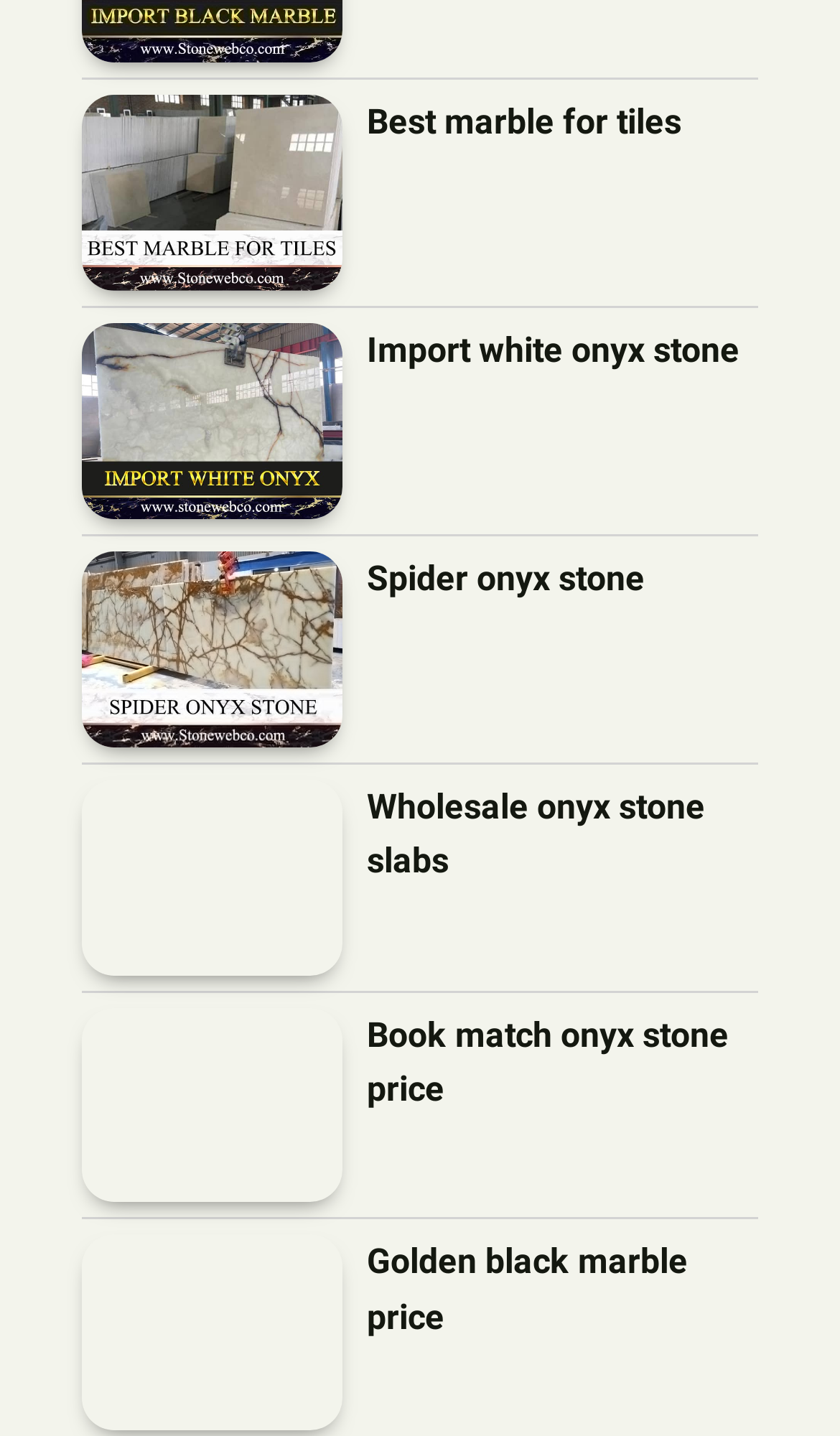Bounding box coordinates are specified in the format (top-left x, top-left y, bottom-right x, bottom-right y). All values are floating point numbers bounded between 0 and 1. Please provide the bounding box coordinate of the region this sentence describes: alt="Book match onyx stone price"

[0.097, 0.701, 0.408, 0.838]